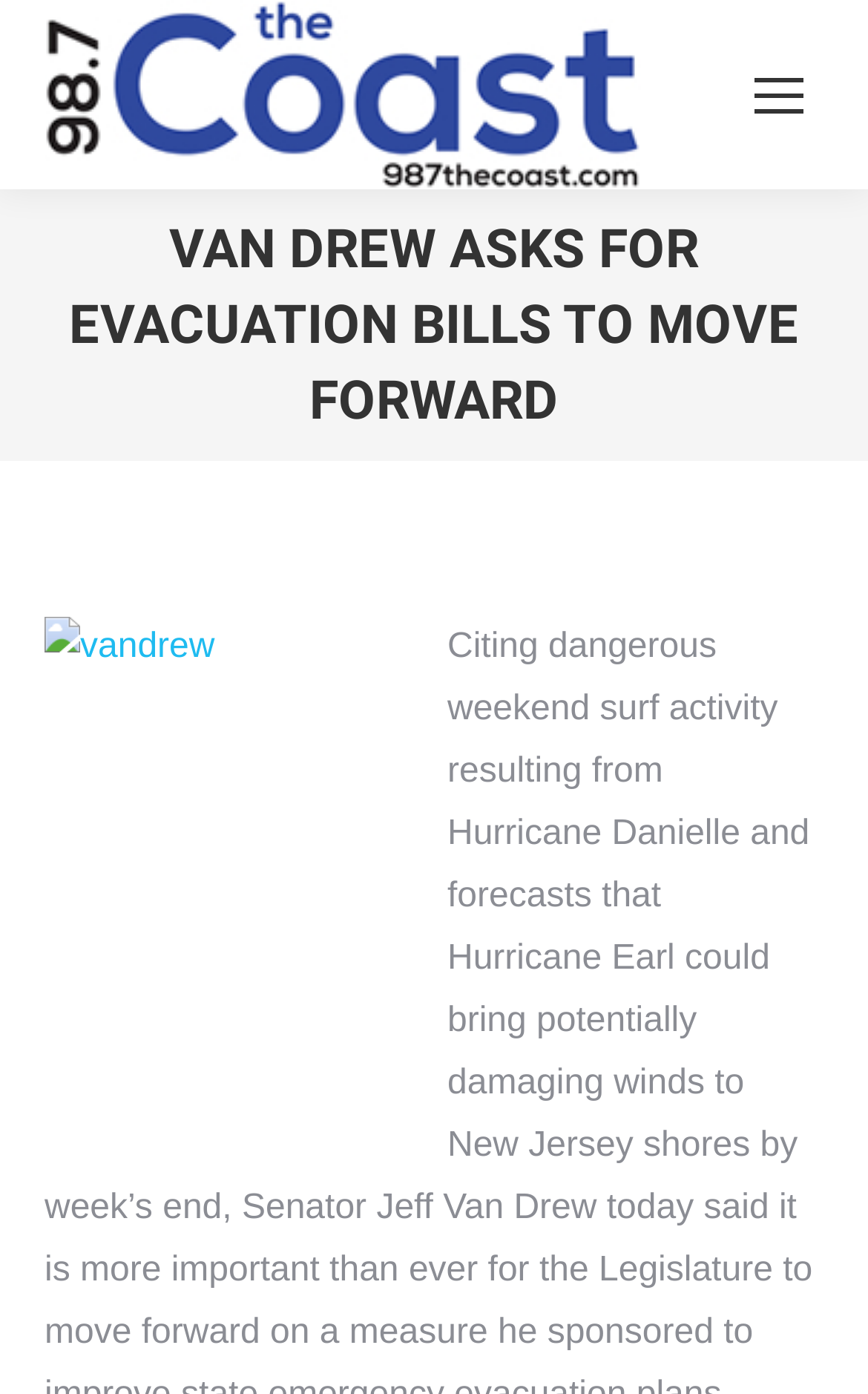Can you find and provide the main heading text of this webpage?

VAN DREW ASKS FOR EVACUATION BILLS TO MOVE FORWARD